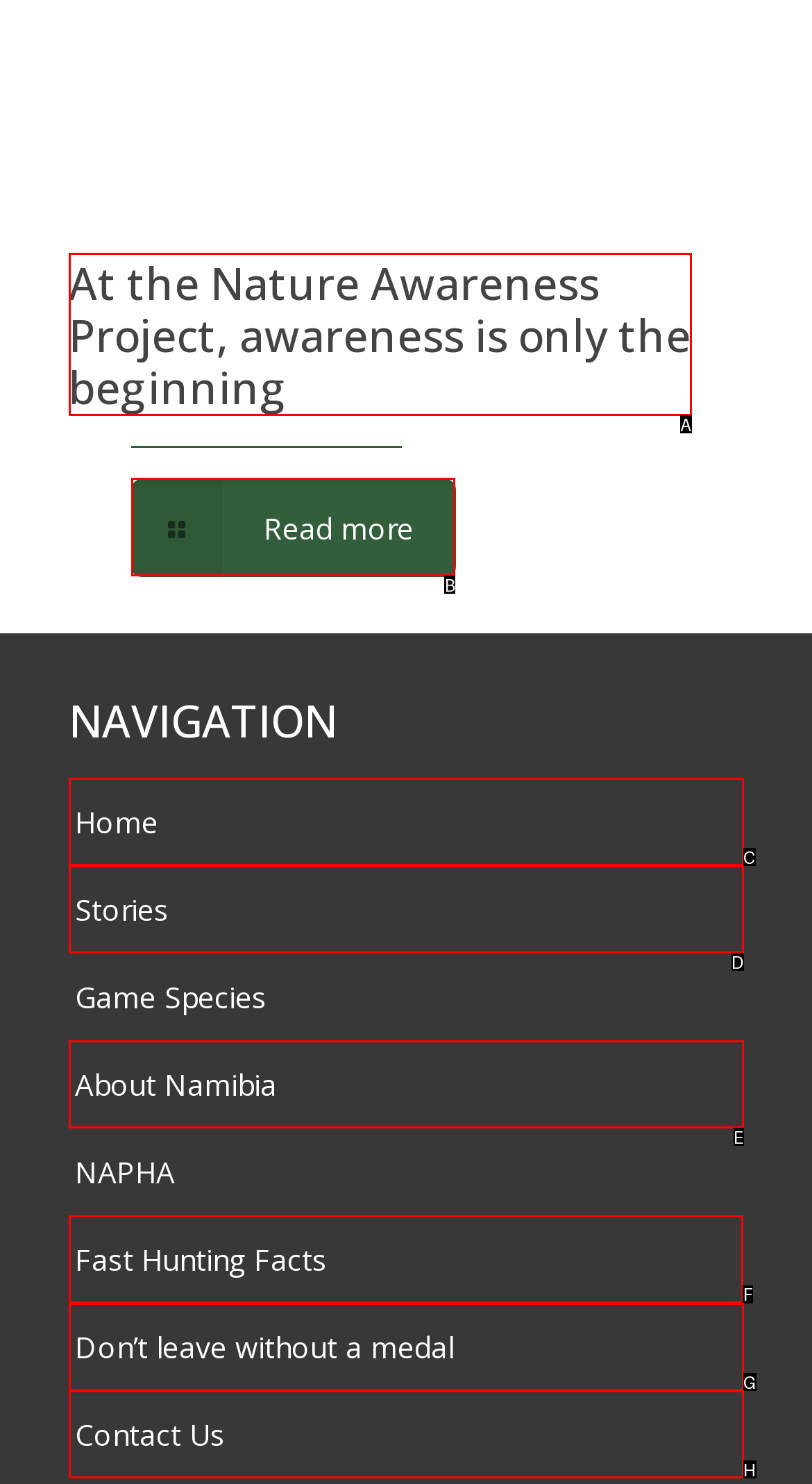Identify the letter of the UI element you need to select to accomplish the task: View Fast Hunting Facts.
Respond with the option's letter from the given choices directly.

F